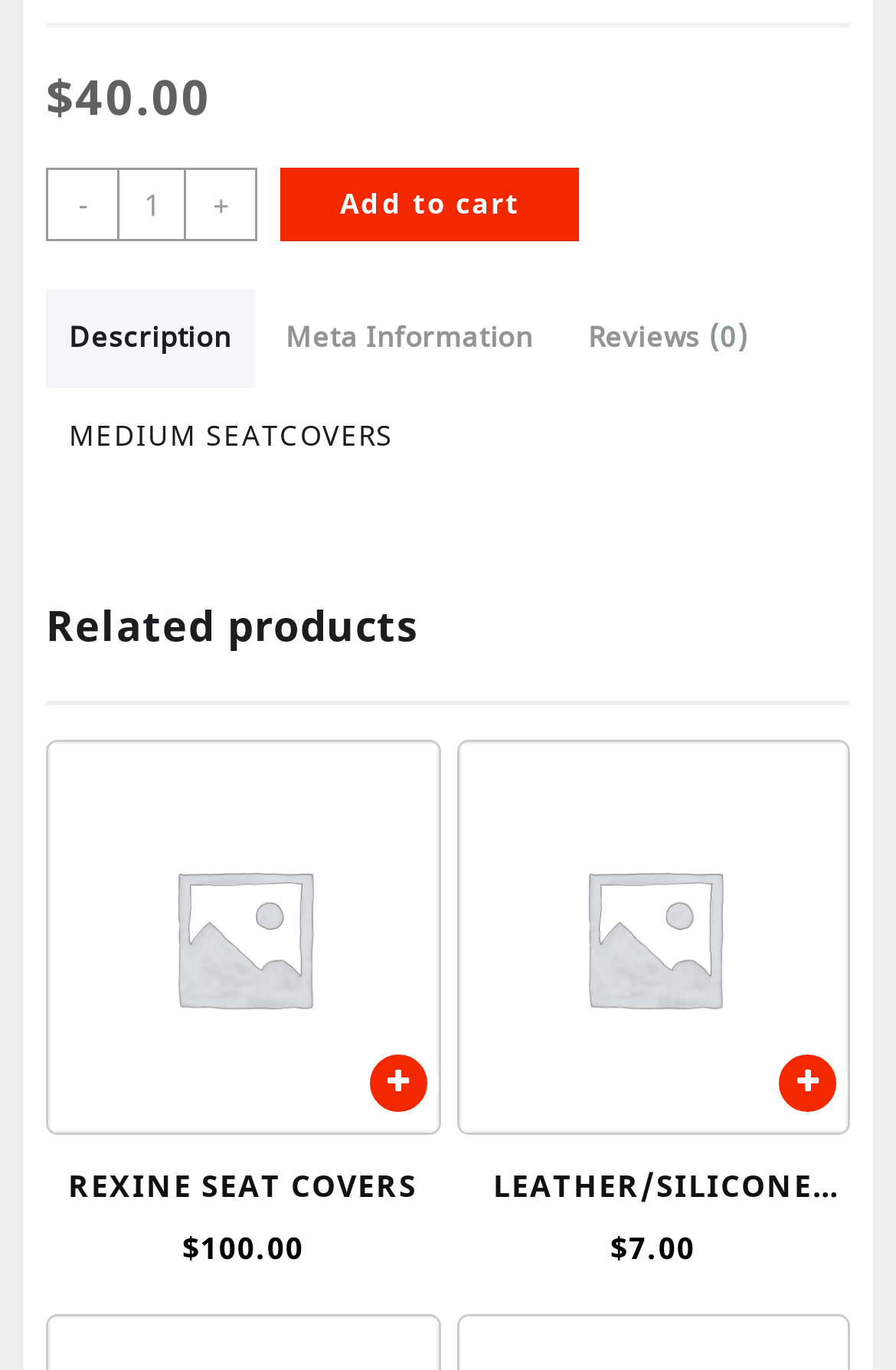Please determine the bounding box coordinates of the element to click in order to execute the following instruction: "View product description". The coordinates should be four float numbers between 0 and 1, specified as [left, top, right, bottom].

[0.051, 0.211, 0.284, 0.283]